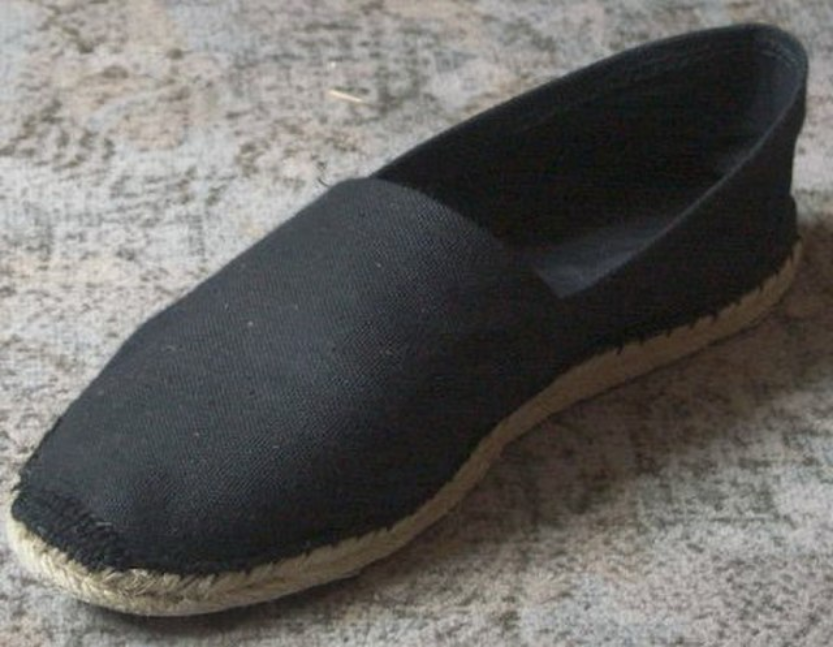Respond to the question below with a single word or phrase: What is the distinctive feature of espadrilles?

Woven rope sole